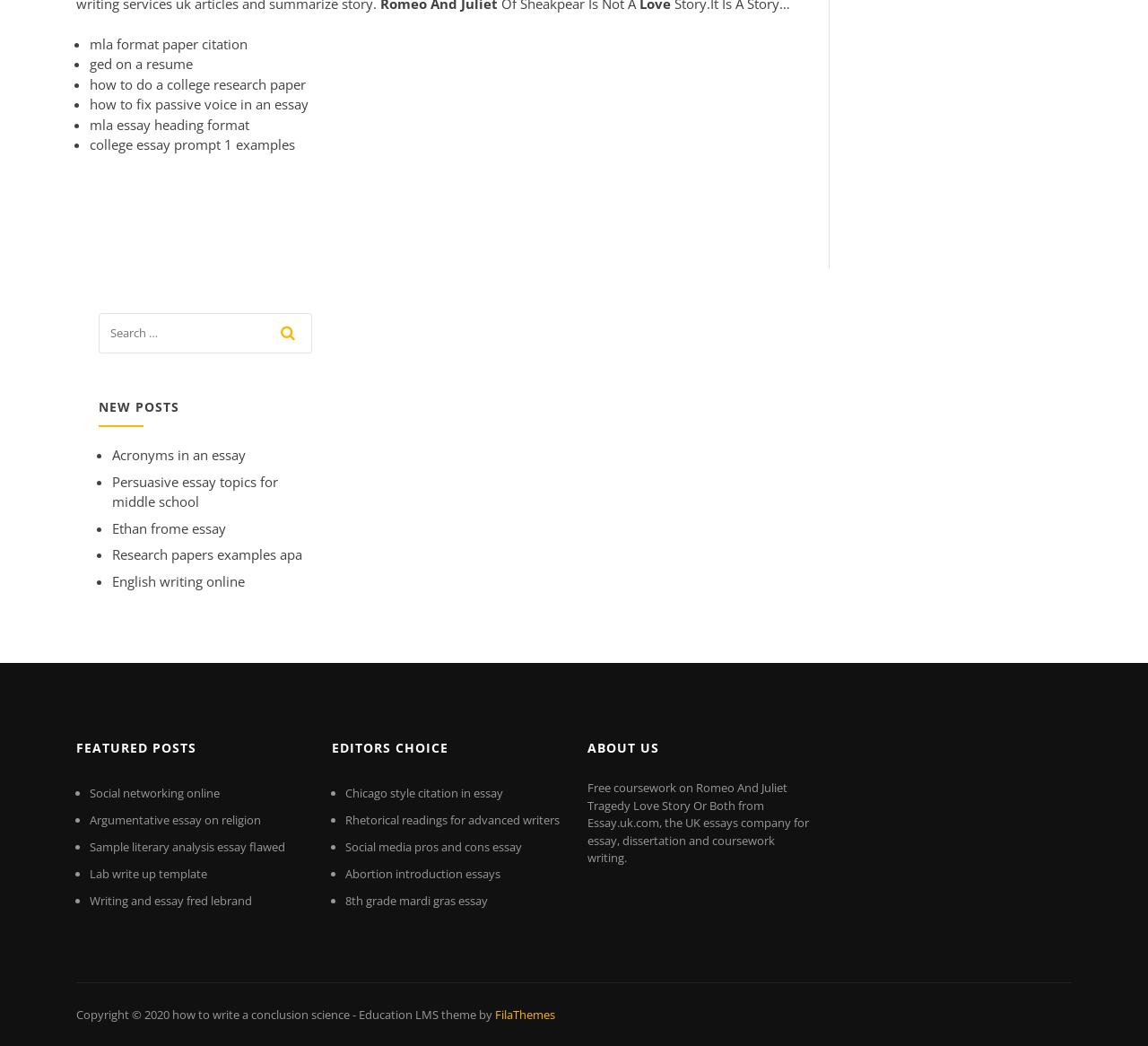Could you provide the bounding box coordinates for the portion of the screen to click to complete this instruction: "read 'Acronyms in an essay'"?

[0.098, 0.426, 0.214, 0.444]